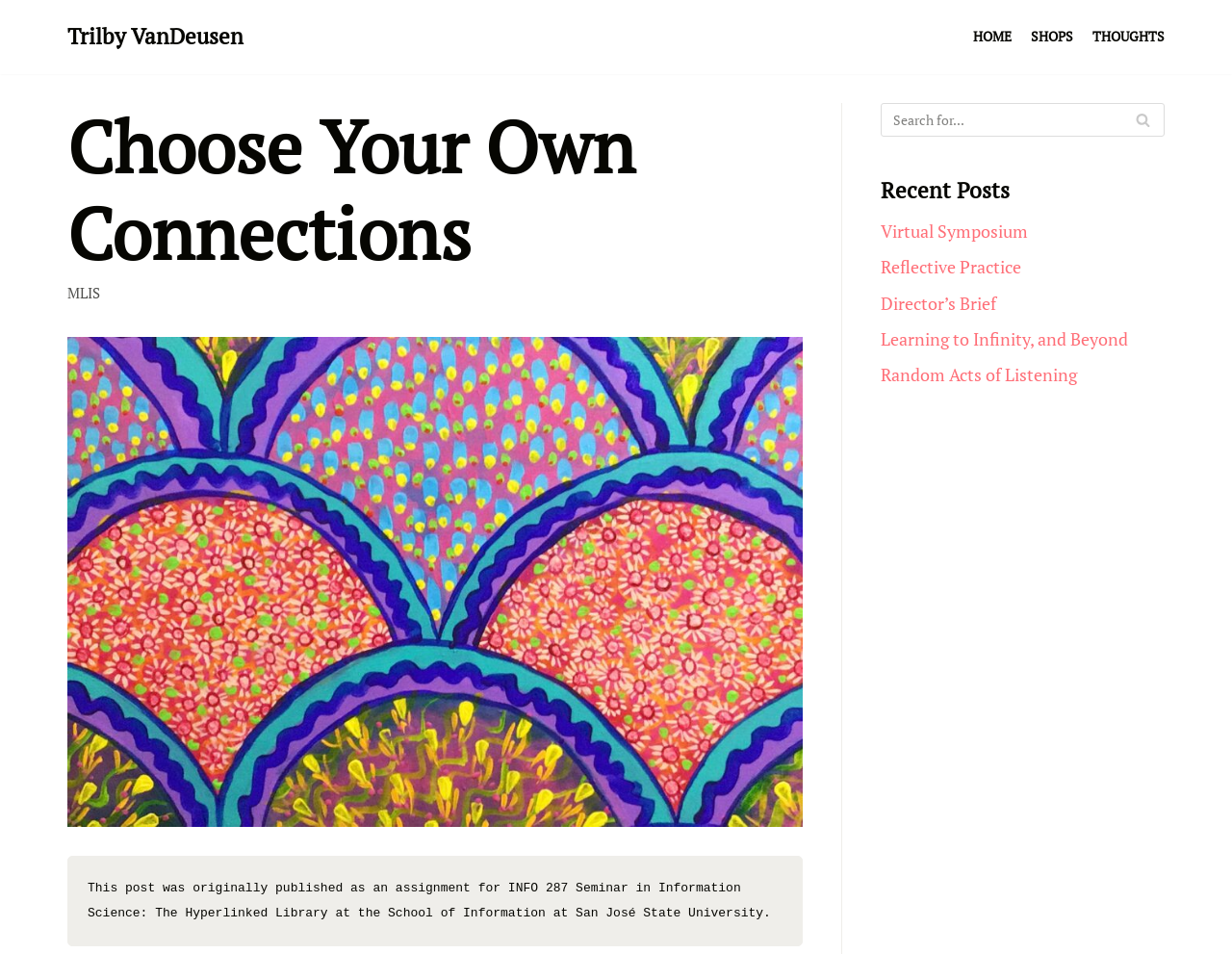What is the primary menu item after 'HOME'?
Kindly offer a detailed explanation using the data available in the image.

The primary menu items are listed horizontally at the top of the webpage. After 'HOME', the next item is 'SHOPS', which can be found in the link 'SHOPS'.